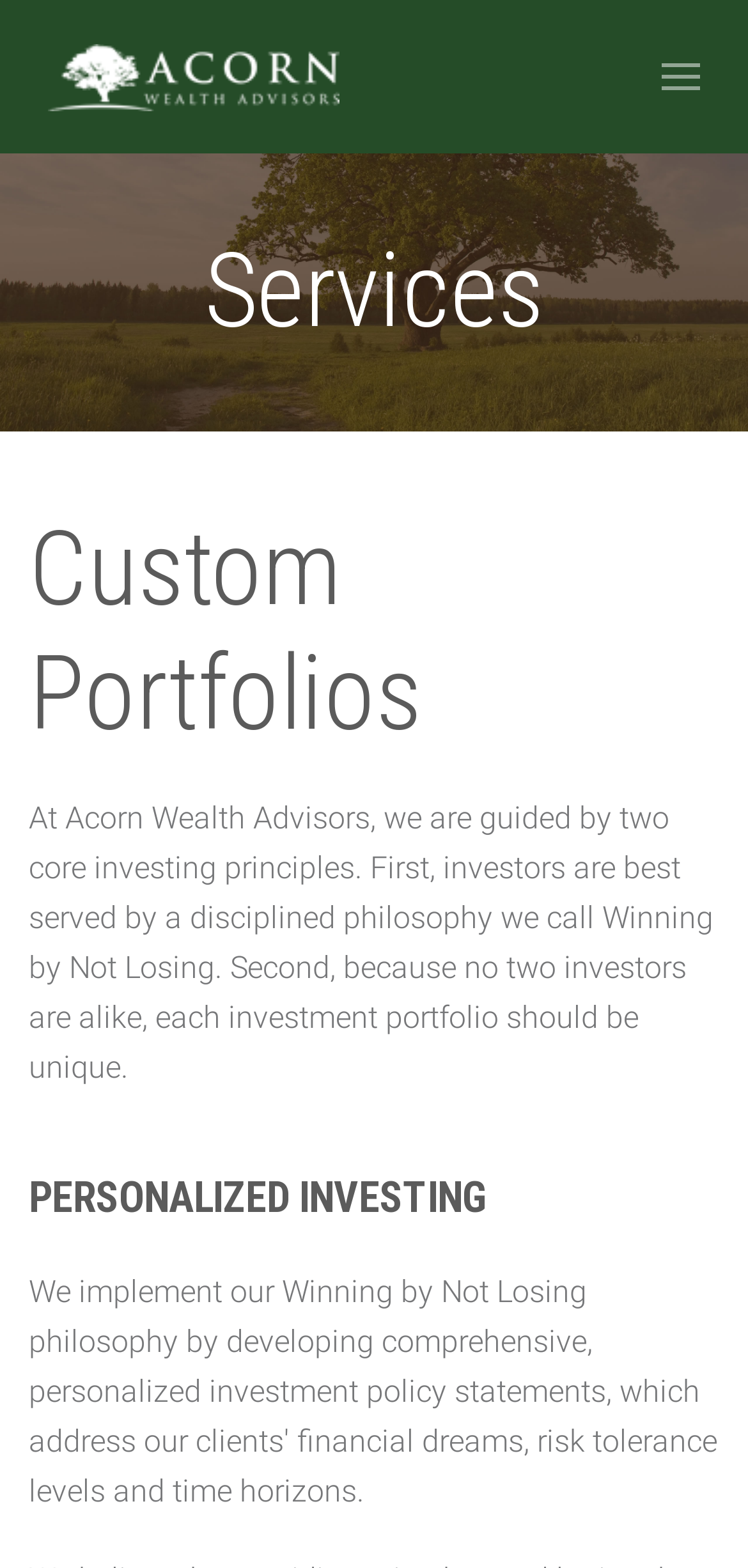Please provide a one-word or phrase answer to the question: 
How many core investing principles does the company have?

Two